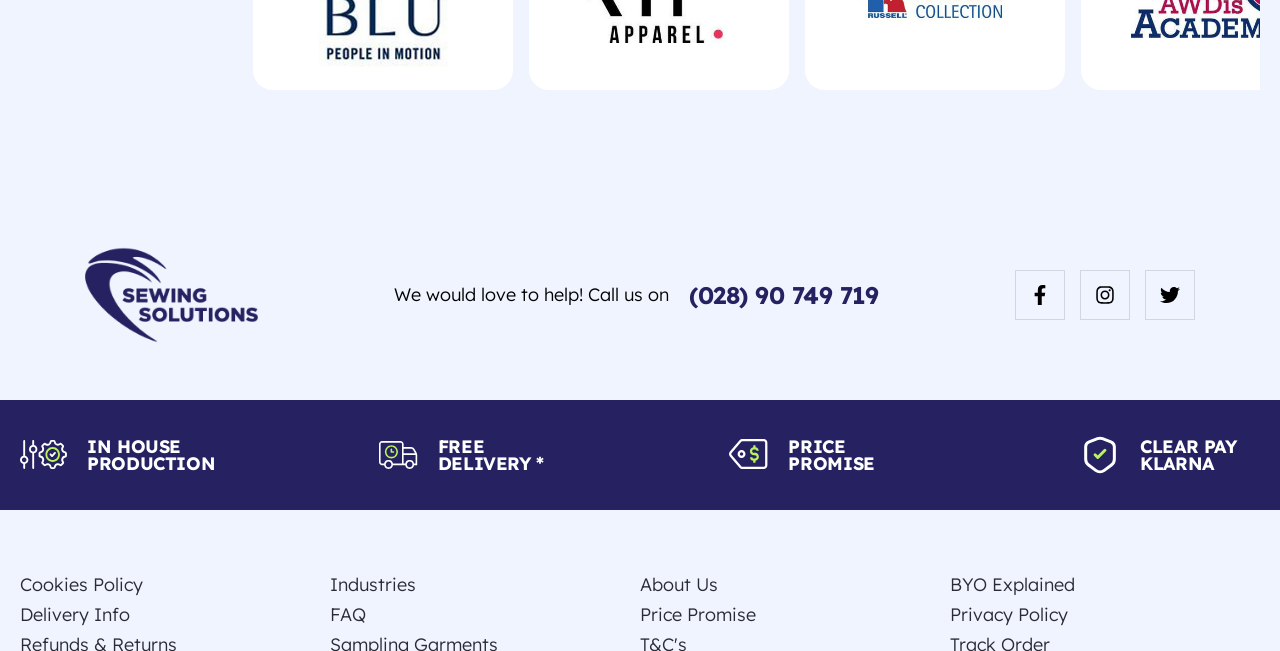What is the free delivery policy?
From the image, respond with a single word or phrase.

FREE DELIVERY *